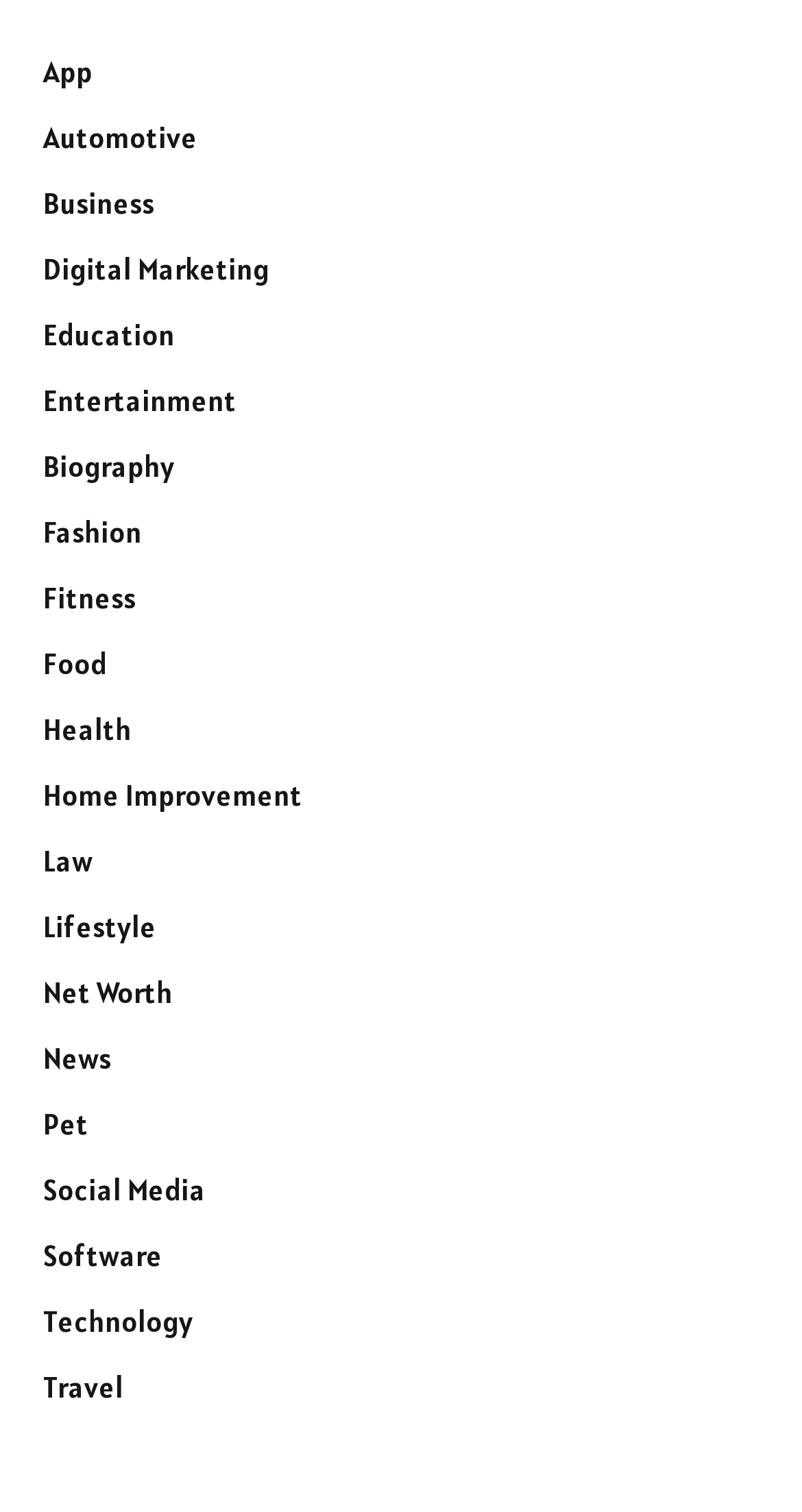Extract the bounding box coordinates of the UI element described: "Food". Provide the coordinates in the format [left, top, right, bottom] with values ranging from 0 to 1.

[0.054, 0.427, 0.133, 0.452]